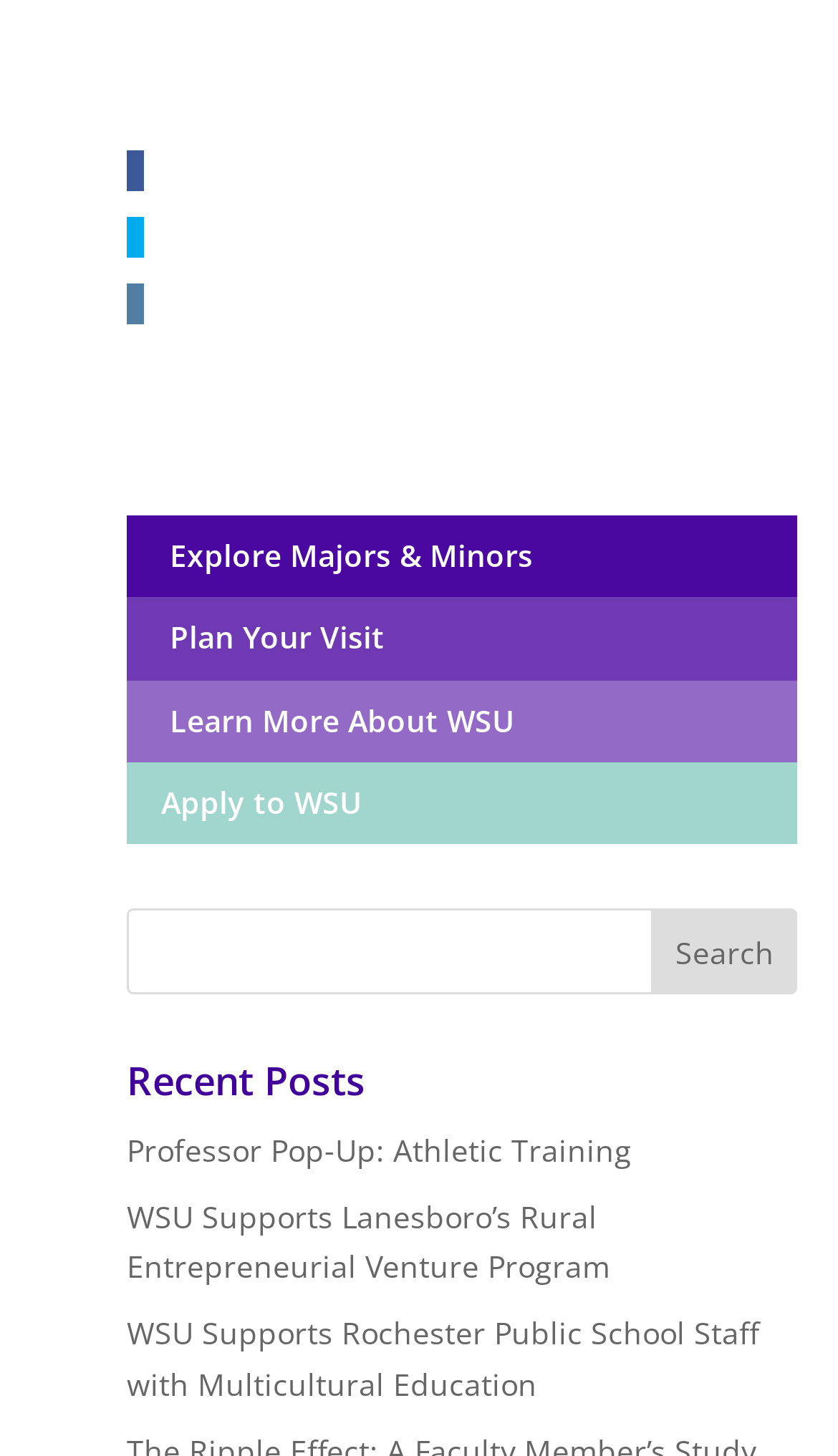Could you determine the bounding box coordinates of the clickable element to complete the instruction: "Read about Professor Pop-Up: Athletic Training"? Provide the coordinates as four float numbers between 0 and 1, i.e., [left, top, right, bottom].

[0.151, 0.776, 0.754, 0.804]